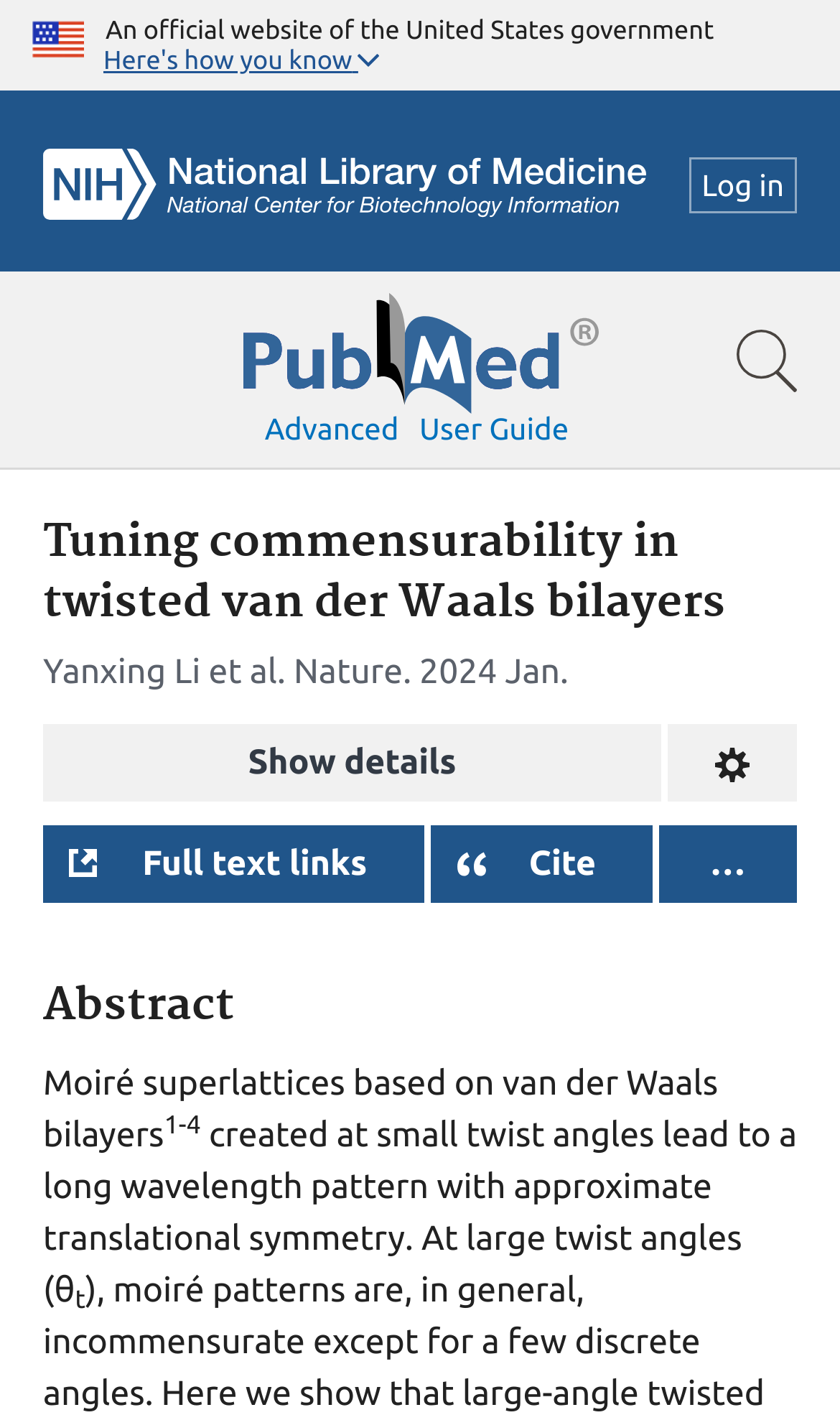Offer a meticulous caption that includes all visible features of the webpage.

The webpage appears to be a scientific article page on the PubMed website. At the top, there is a header section with an image of the U.S. flag, followed by a text stating "An official website of the United States government". Below this, there is a button labeled "Here's how you know" and an NCBI logo.

On the top-right corner, there is a login link and a search bar. The search bar contains a PubMed logo and has links to "Show search bar" and "Advanced" search options.

The main content of the page is divided into sections. The first section has a heading "Tuning commensurability in twisted van der Waals bilayers" followed by author names, publication details, and a "Show details" button. There are also buttons to access full-text links, citation styles, and more options.

Below this, there is an "Abstract" section, which contains a brief summary of the article. The abstract text mentions Moiré superlattices, van der Waals bilayers, and twist angles, with a superscript notation "1-4" and a subscript notation "θ".